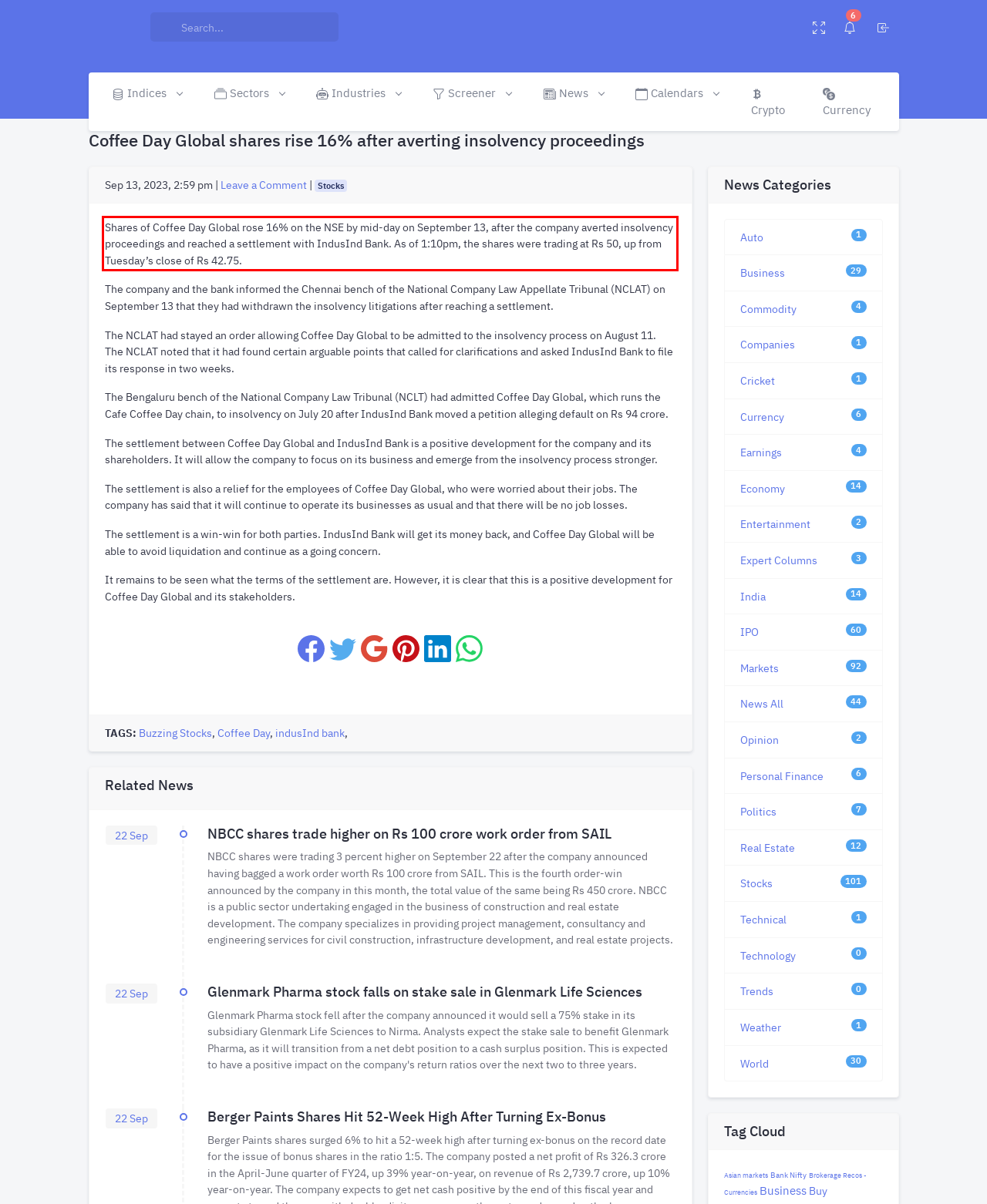View the screenshot of the webpage and identify the UI element surrounded by a red bounding box. Extract the text contained within this red bounding box.

Shares of Coffee Day Global rose 16% on the NSE by mid-day on September 13, after the company averted insolvency proceedings and reached a settlement with IndusInd Bank. As of 1:10pm, the shares were trading at Rs 50, up from Tuesday’s close of Rs 42.75.